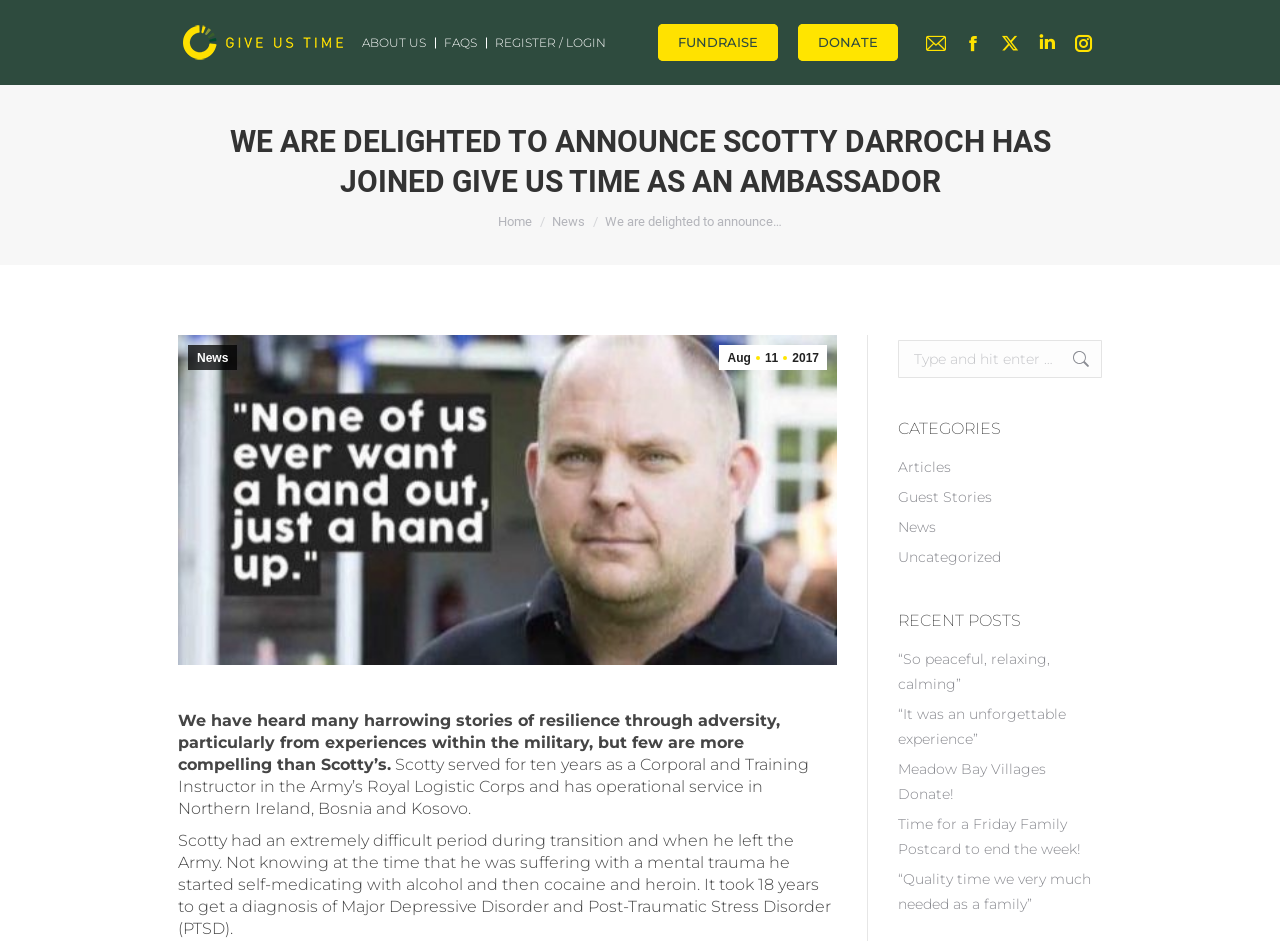What is the purpose of the search bar?
Use the image to answer the question with a single word or phrase.

To search the website